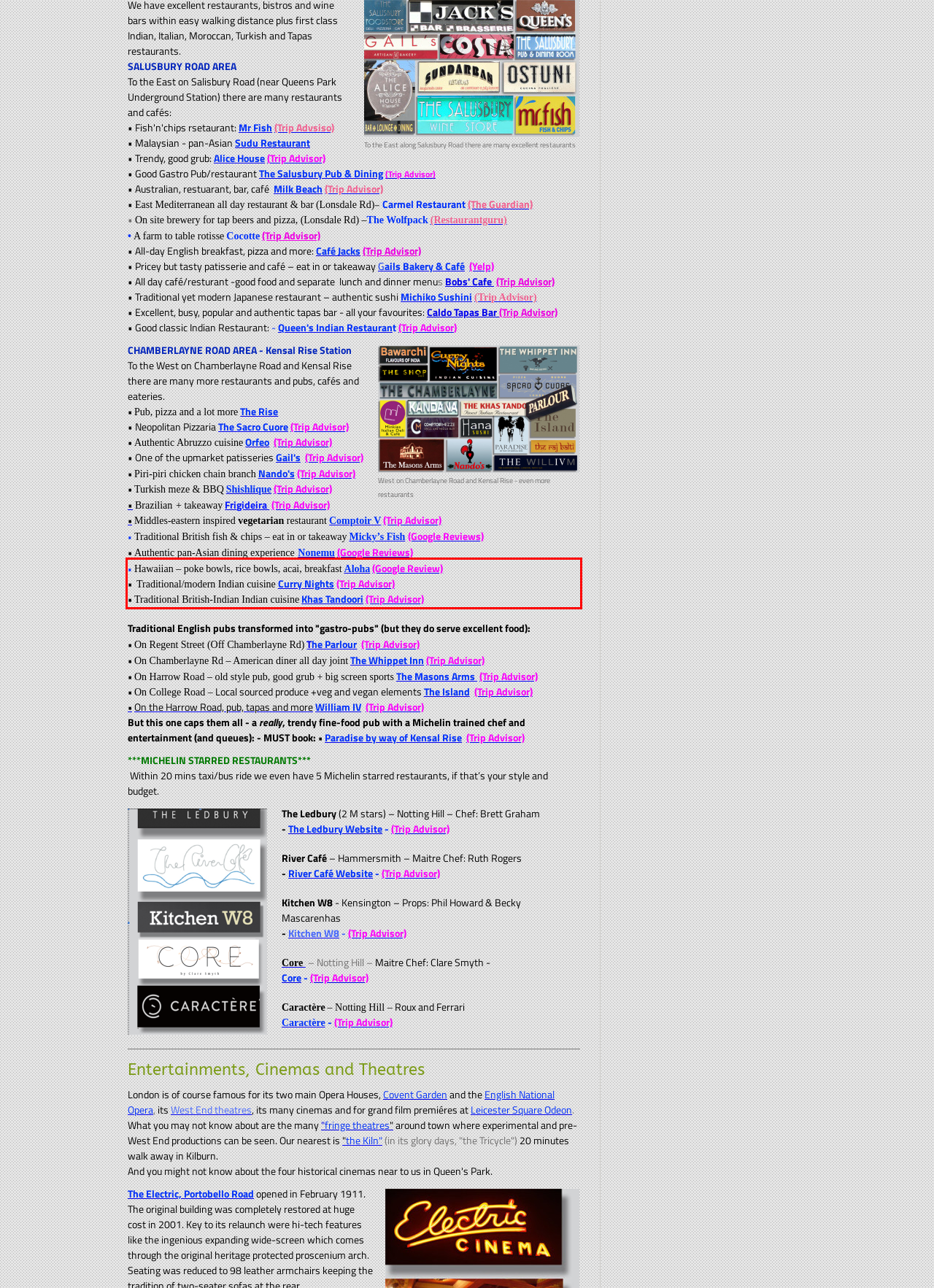Analyze the webpage screenshot and use OCR to recognize the text content in the red bounding box.

• Hawaiian – poke bowls, rice bowls, acai, breakfast Aloha (Google Review) • Traditional/modern Indian cuisine Curry Nights (Trip Advisor) • Traditional British-Indian Indian cuisine Khas Tandoori (Trip Advisor)